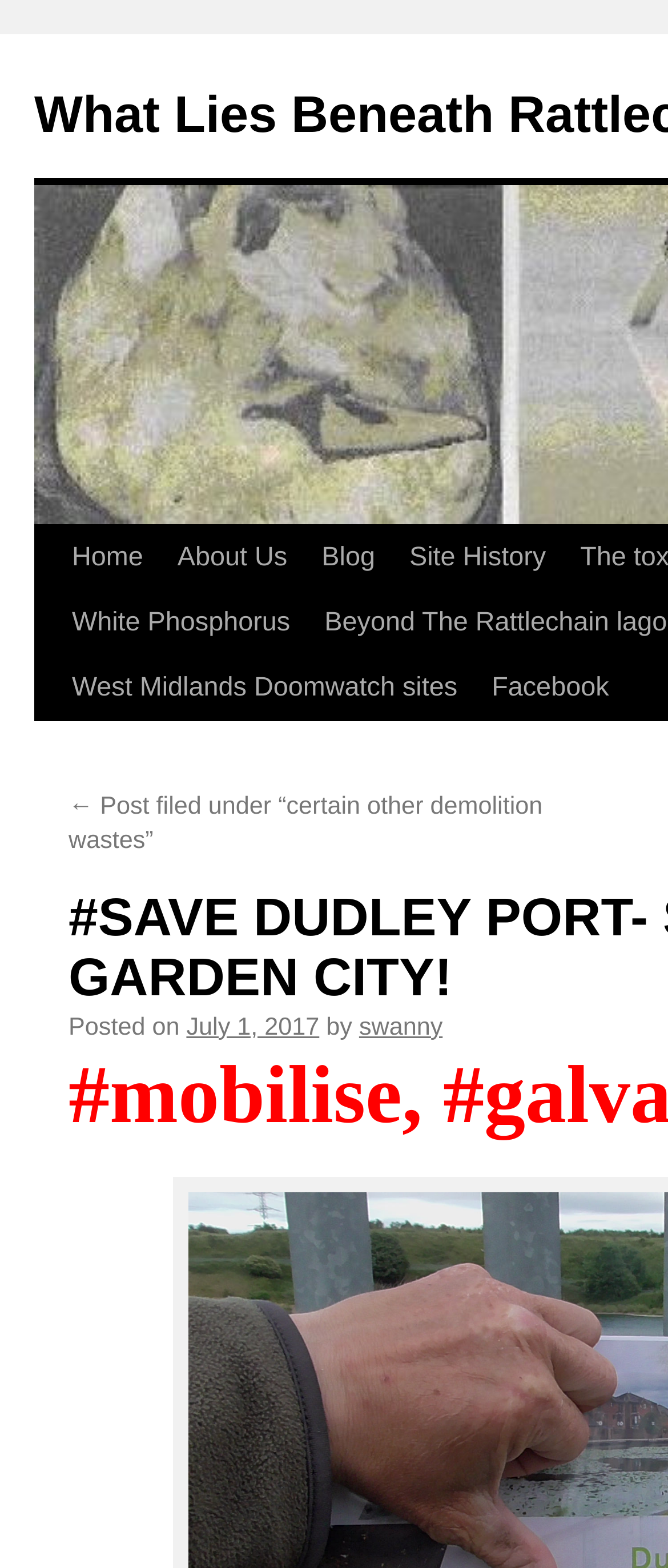What is the second menu item?
Based on the image, give a concise answer in the form of a single word or short phrase.

About Us